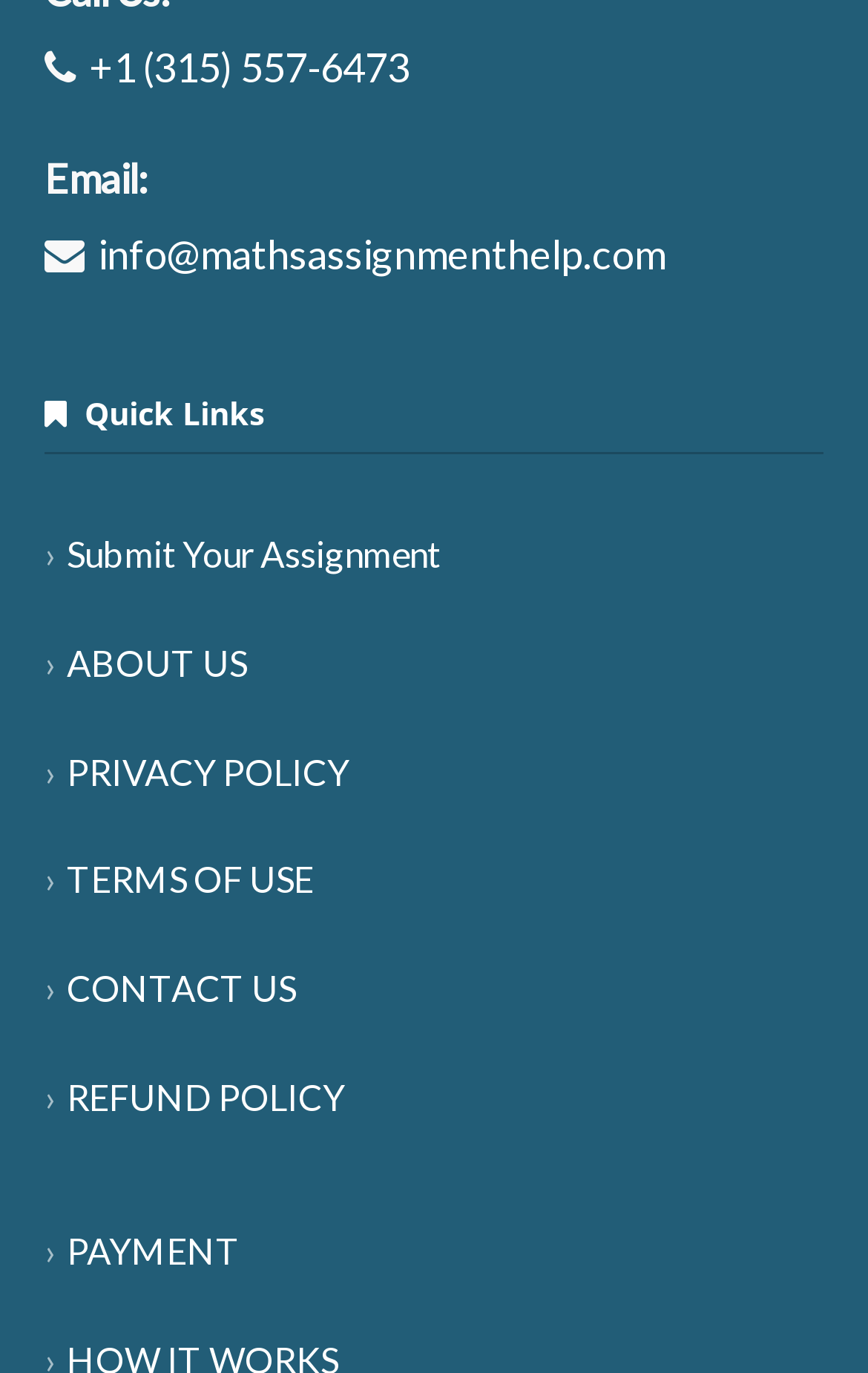Specify the bounding box coordinates of the area to click in order to follow the given instruction: "Send an email."

[0.113, 0.168, 0.767, 0.203]